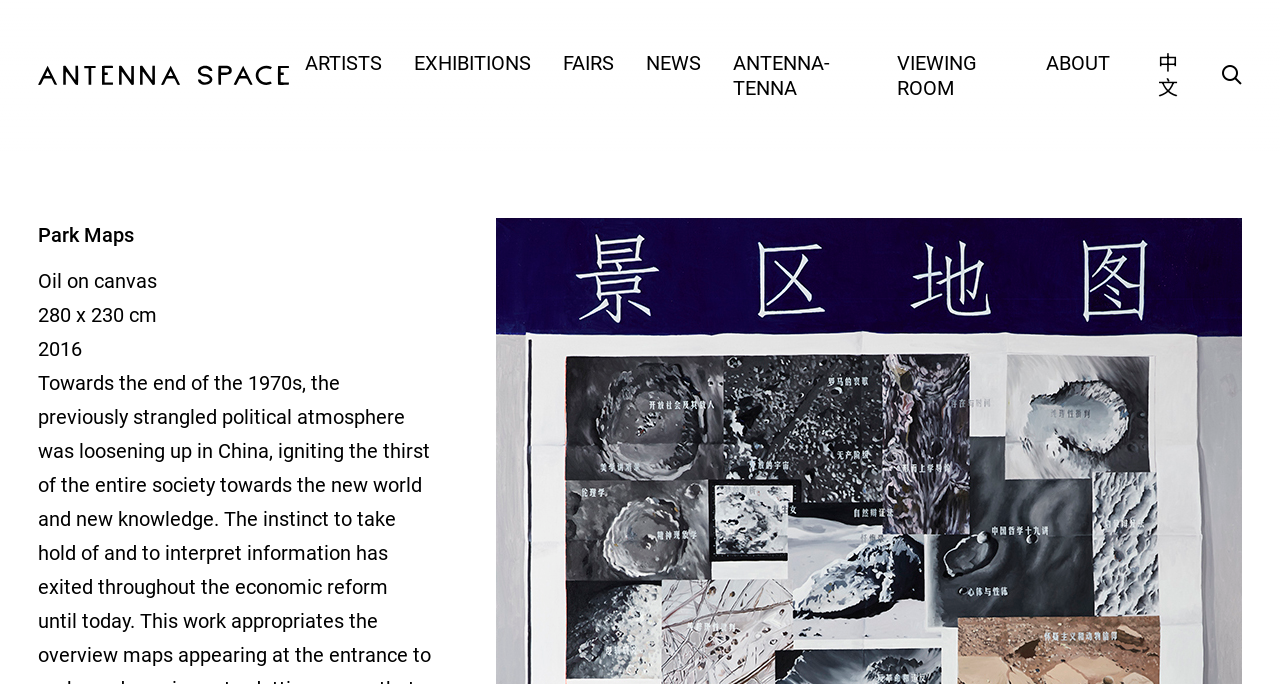Use a single word or phrase to answer the following:
What is the medium of the artwork described?

Oil on canvas